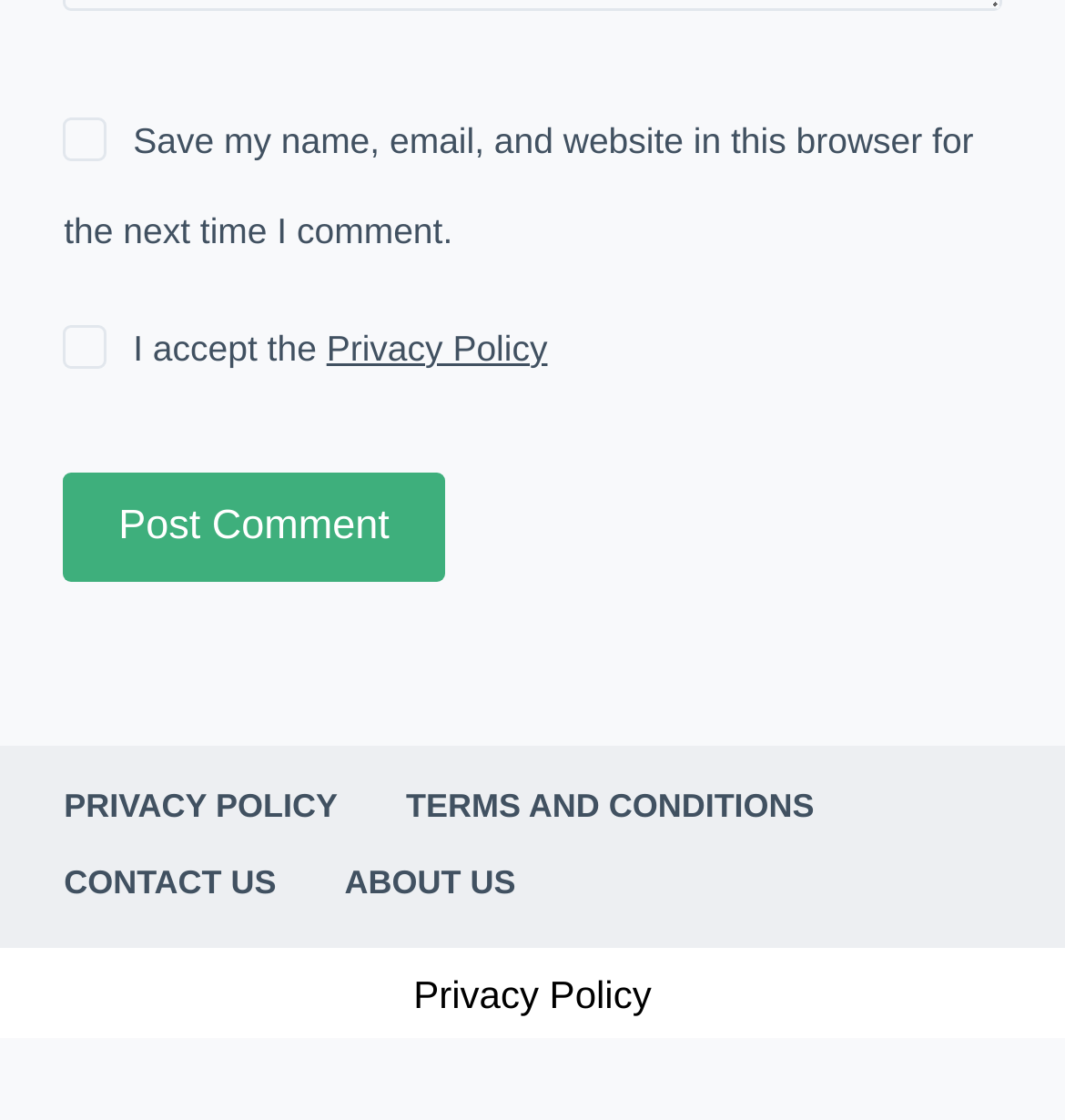Provide your answer in one word or a succinct phrase for the question: 
How many links to 'Privacy Policy' are there?

2